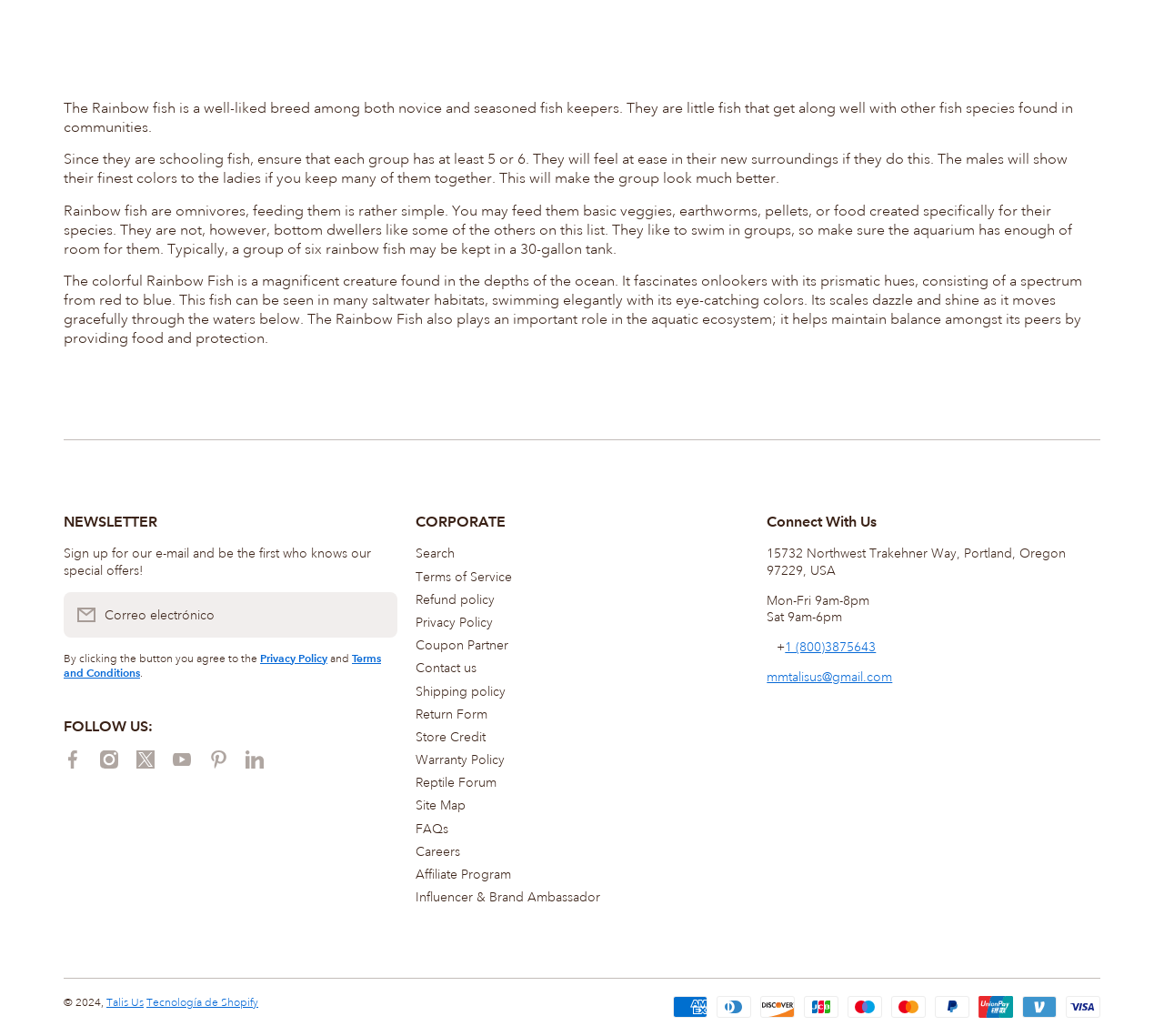What is the minimum number of rainbow fish recommended to keep together?
Identify the answer in the screenshot and reply with a single word or phrase.

5 or 6